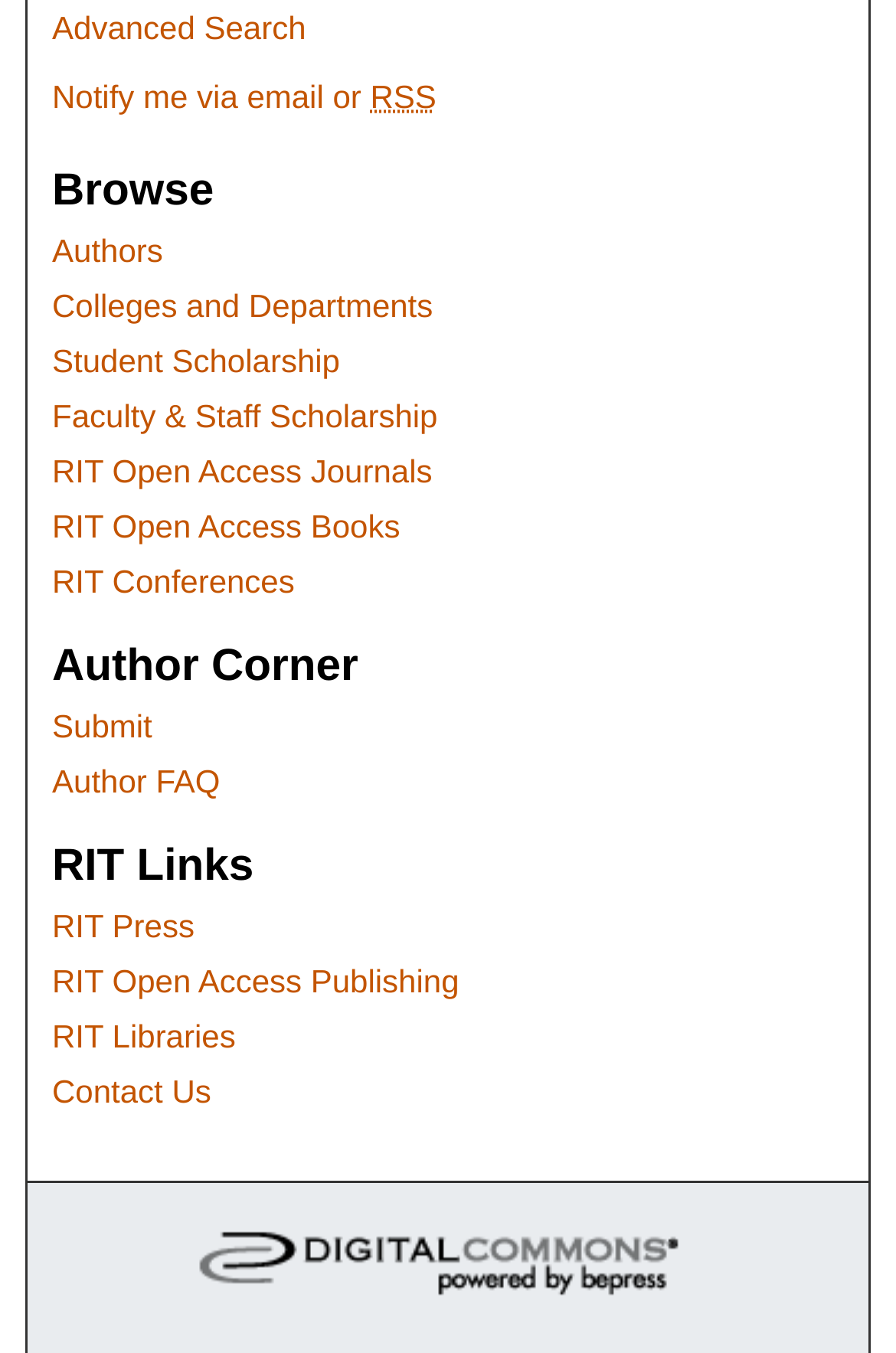Based on the image, please respond to the question with as much detail as possible:
What type of content is available under 'RIT Open Access Journals'?

Based on the link 'RIT Open Access Journals', it can be inferred that this section provides access to open-access journals related to RIT. The term 'Journals' implies a collection of scholarly articles or research papers.